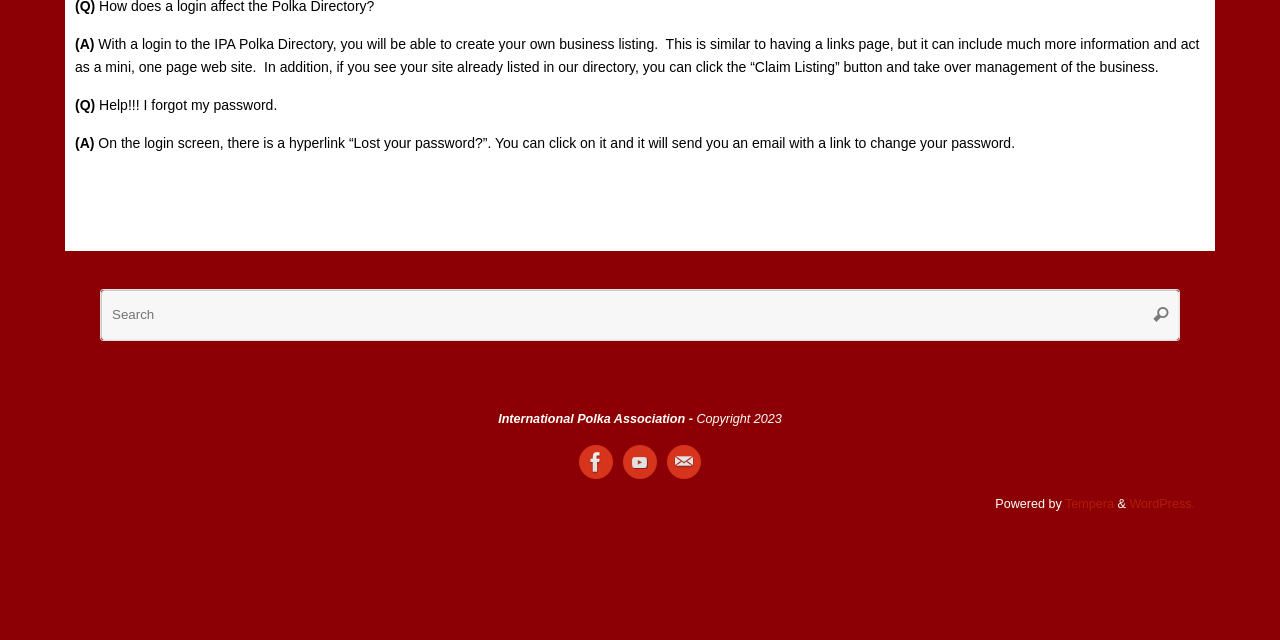Given the following UI element description: "Directions", find the bounding box coordinates in the webpage screenshot.

None